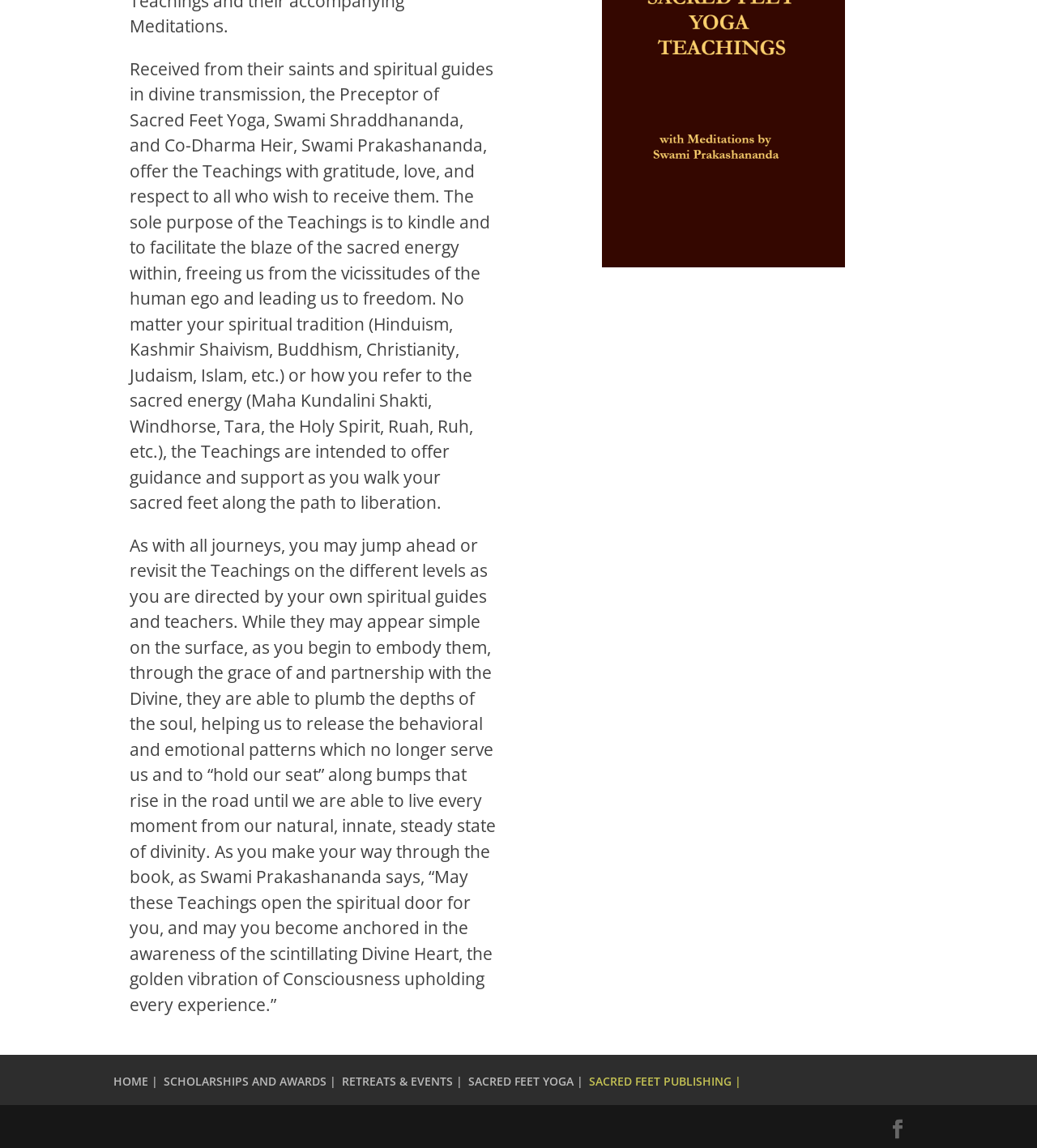Please reply to the following question using a single word or phrase: 
Who are the authors of the Teachings?

Swami Shraddhananda and Swami Prakashananda